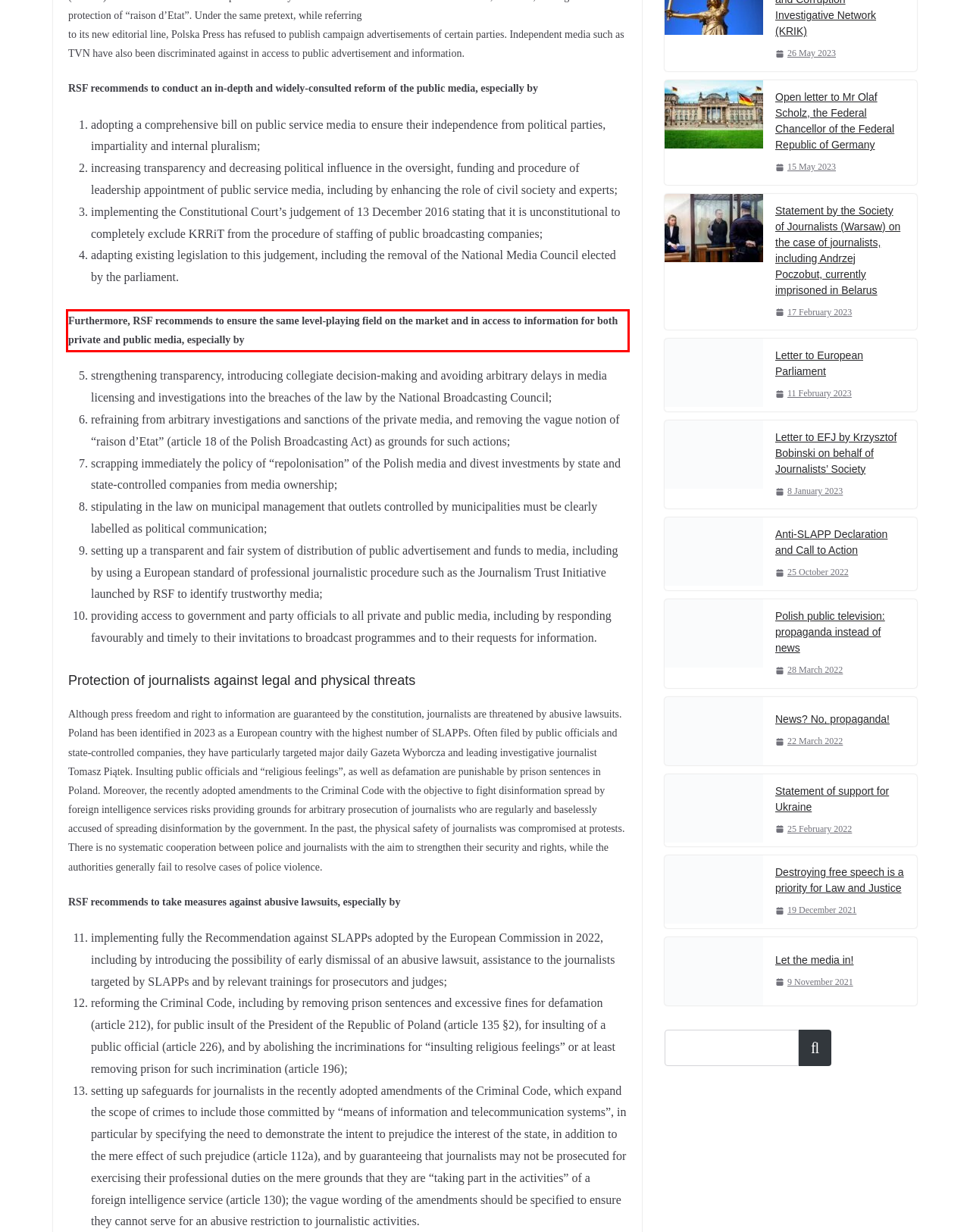Given a webpage screenshot, identify the text inside the red bounding box using OCR and extract it.

Furthermore, RSF recommends to ensure the same level-playing field on the market and in access to information for both private and public media, especially by